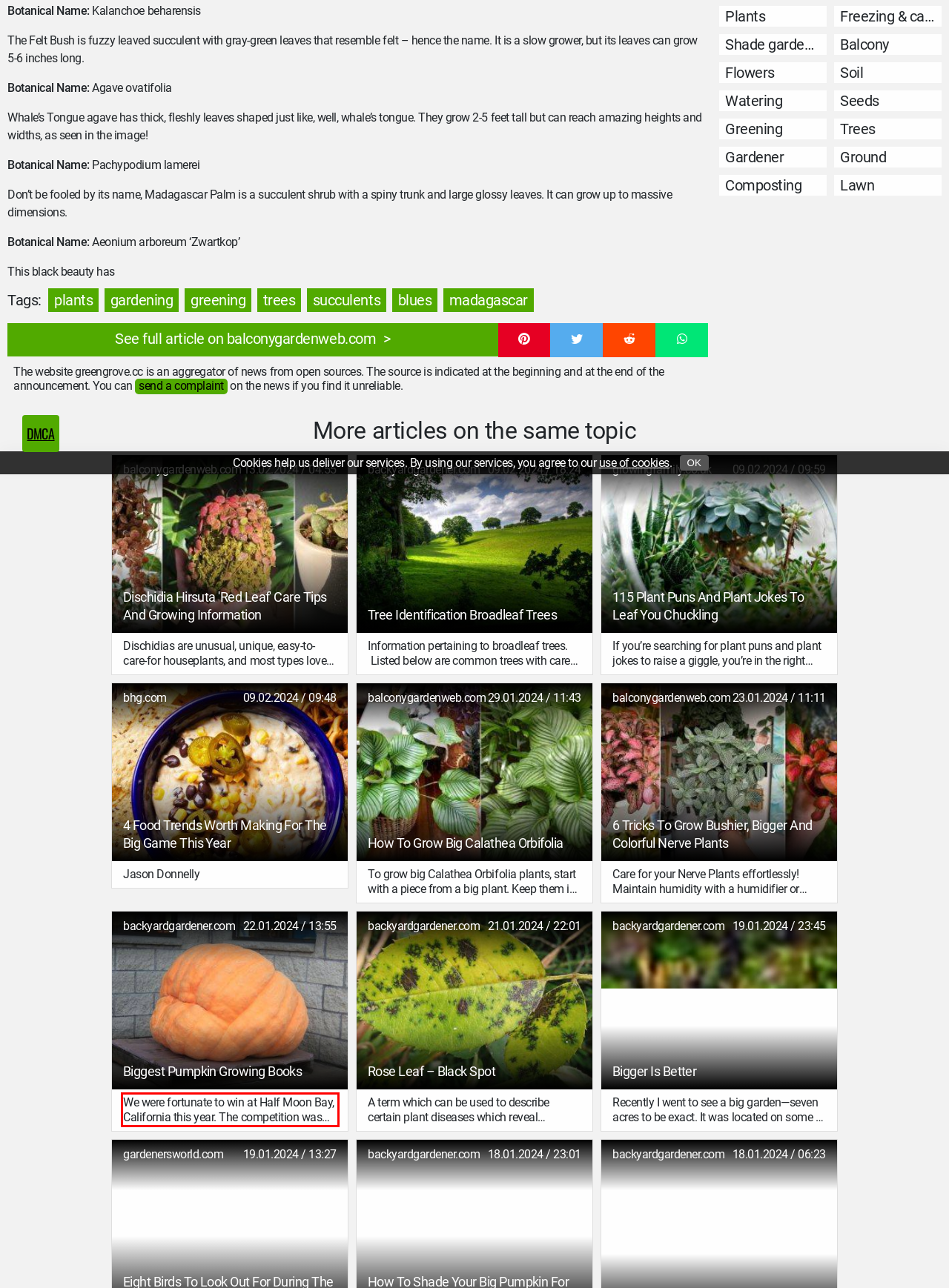Given a screenshot of a webpage, identify the red bounding box and perform OCR to recognize the text within that box.

We were fortunate to win at Half Moon Bay, California this year. The competition was intense with 80 entries, 10 of which were over 1,000 pounds. The weigh-off is always on Columbus Day. The winner stays until the following weekend to participate in the HMB Pumpkin Festival.